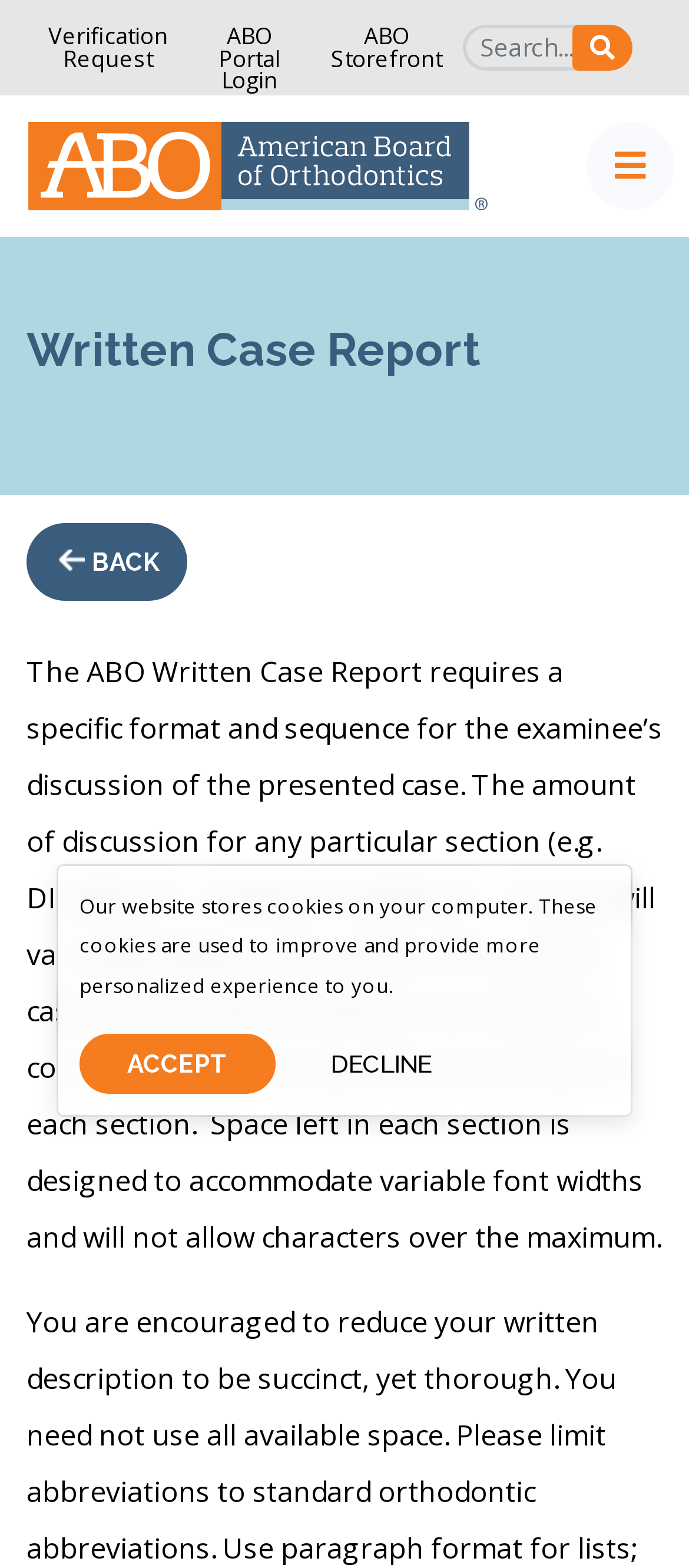Determine the bounding box coordinates for the element that should be clicked to follow this instruction: "Click the Verification Request link". The coordinates should be given as four float numbers between 0 and 1, in the format [left, top, right, bottom].

[0.041, 0.007, 0.273, 0.053]